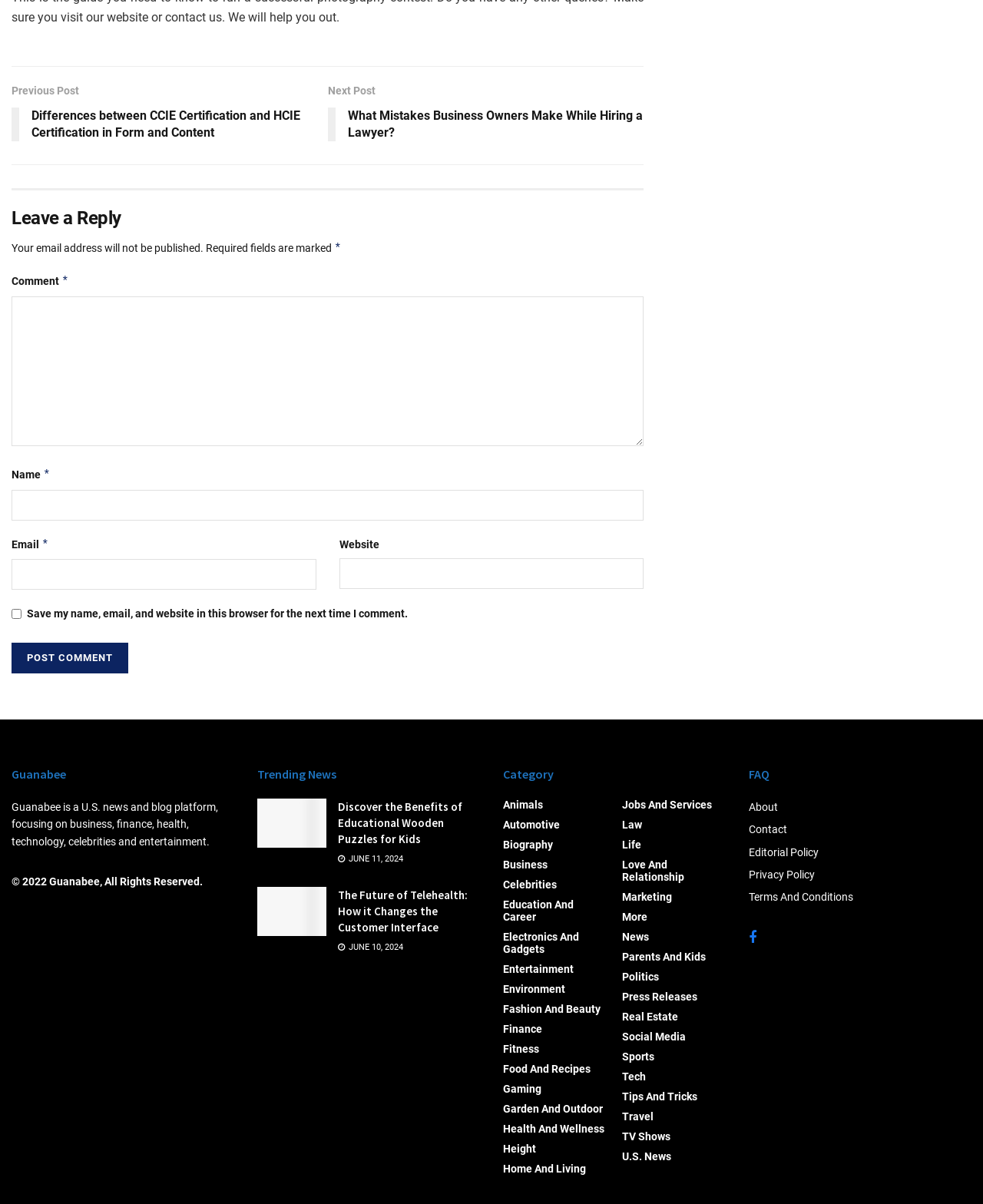What is the date of the second trending news article?
Offer a detailed and full explanation in response to the question.

I looked at the static text element under the second trending news article and found the date.